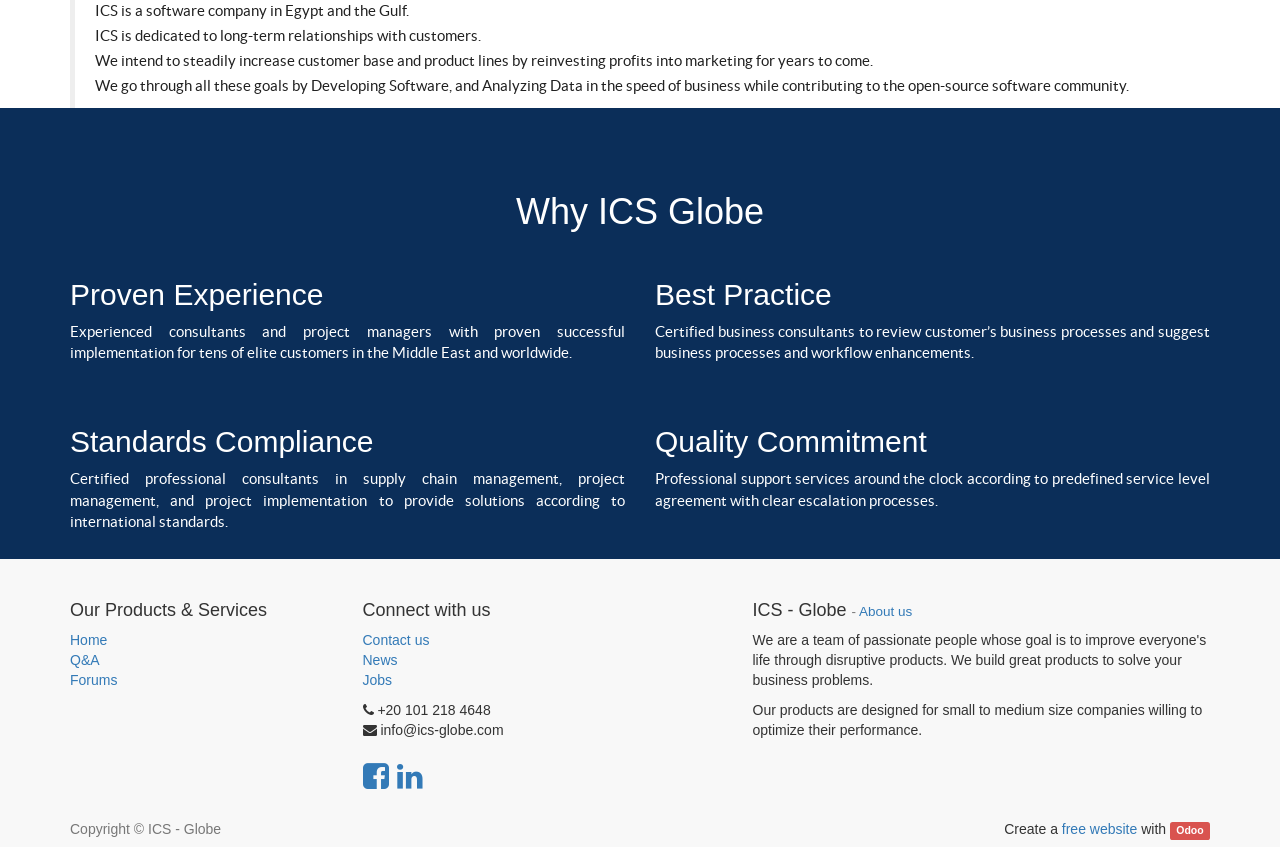Please identify the bounding box coordinates of the clickable area that will fulfill the following instruction: "Click on 'Home'". The coordinates should be in the format of four float numbers between 0 and 1, i.e., [left, top, right, bottom].

[0.055, 0.744, 0.26, 0.768]